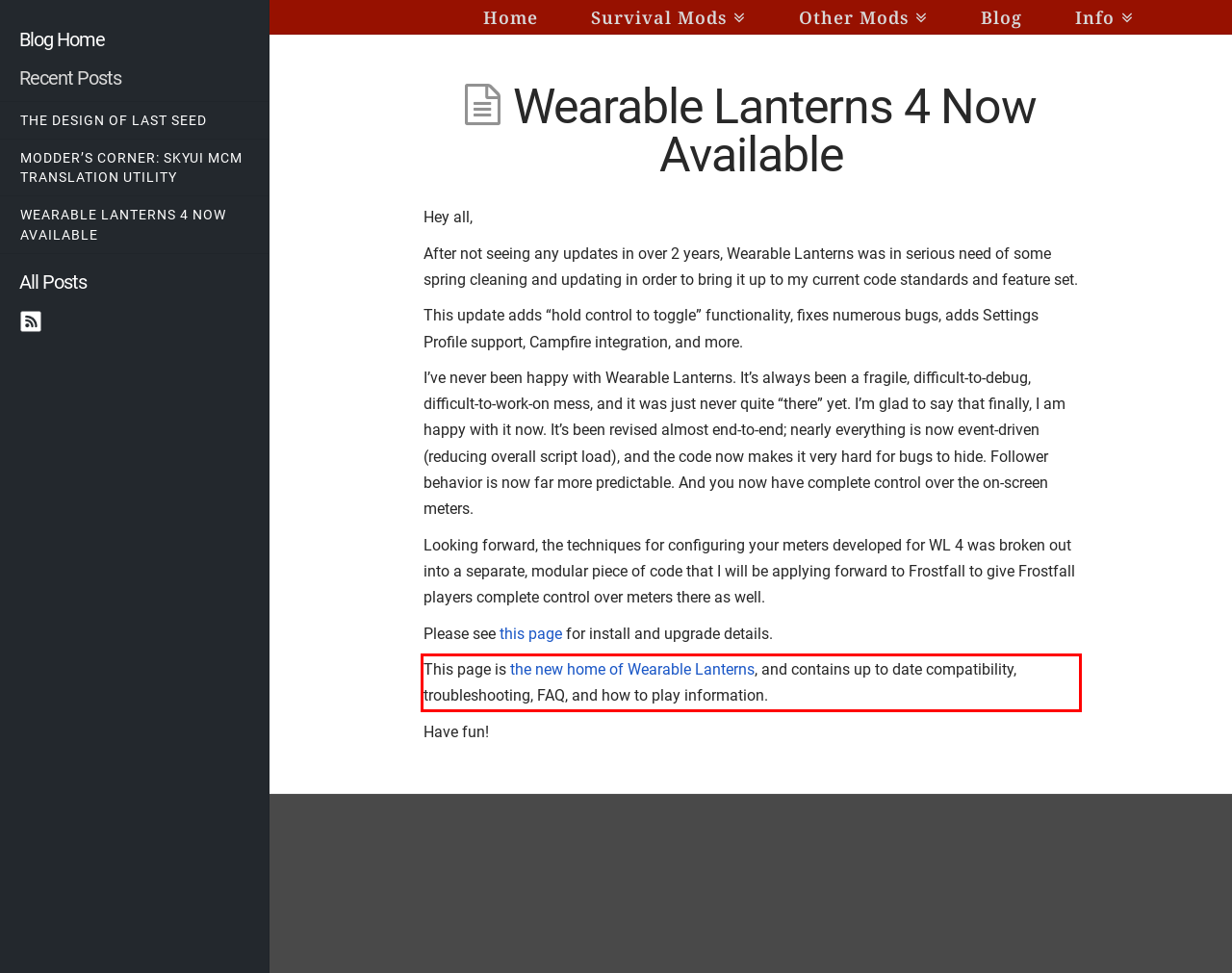Please recognize and transcribe the text located inside the red bounding box in the webpage image.

This page is the new home of Wearable Lanterns, and contains up to date compatibility, troubleshooting, FAQ, and how to play information.